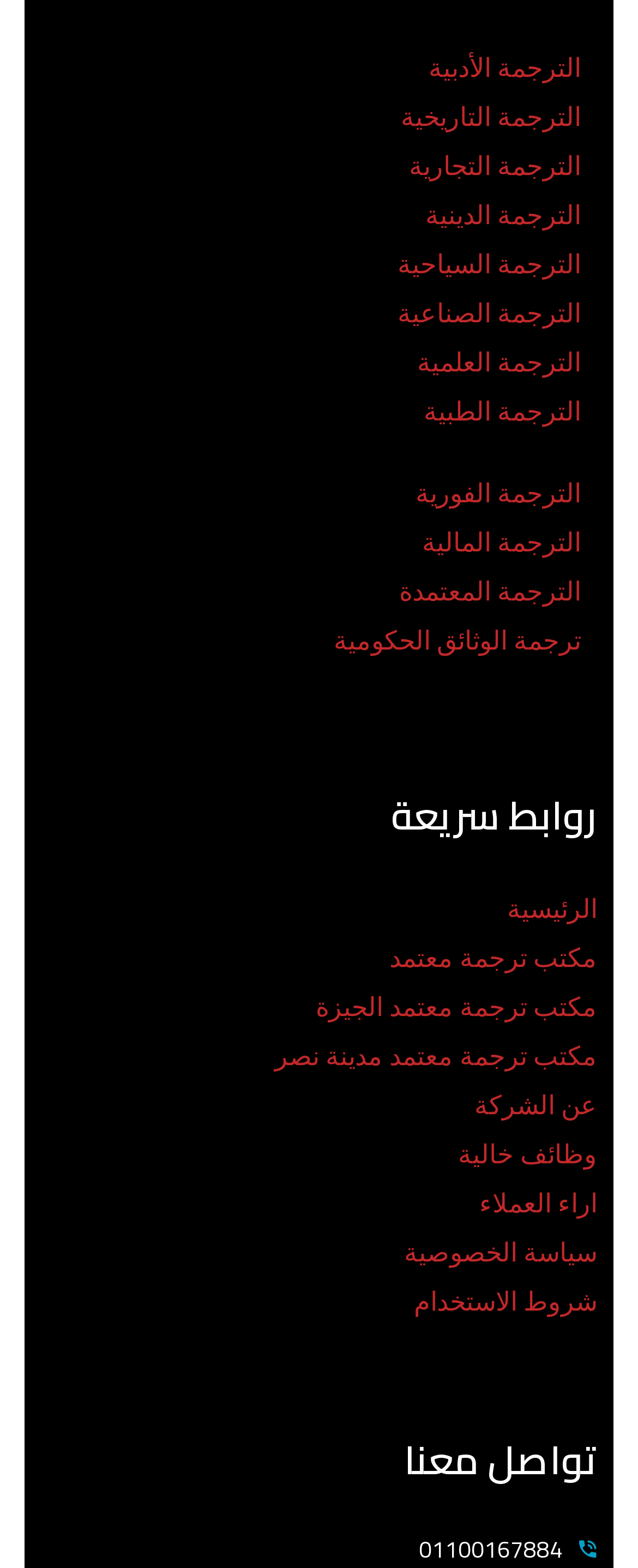Utilize the information from the image to answer the question in detail:
How many office locations are mentioned?

I found three links mentioning office locations: 'مكتب ترجمة معتمد', 'مكتب ترجمة معتمد الجيزة', and 'مكتب ترجمة معتمد مدينة نصر'.